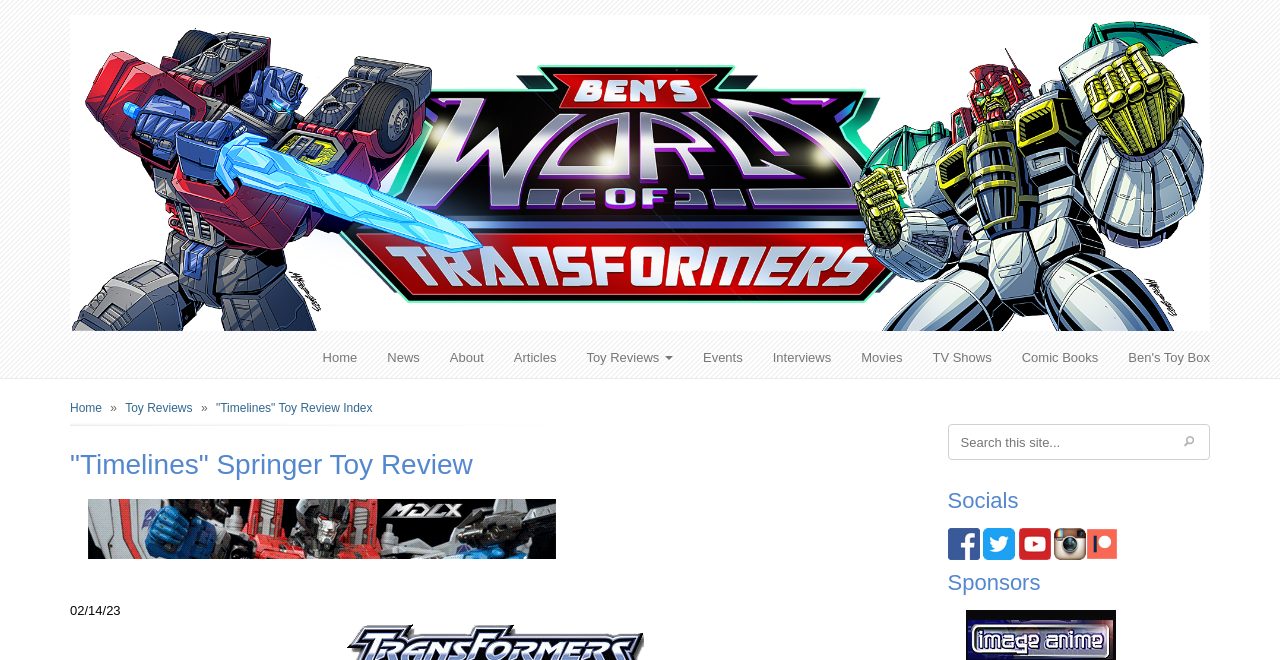Please identify the bounding box coordinates of the clickable area that will fulfill the following instruction: "Read the article 'Sri Ramakrishna: The Supreme Life Changer'". The coordinates should be in the format of four float numbers between 0 and 1, i.e., [left, top, right, bottom].

None